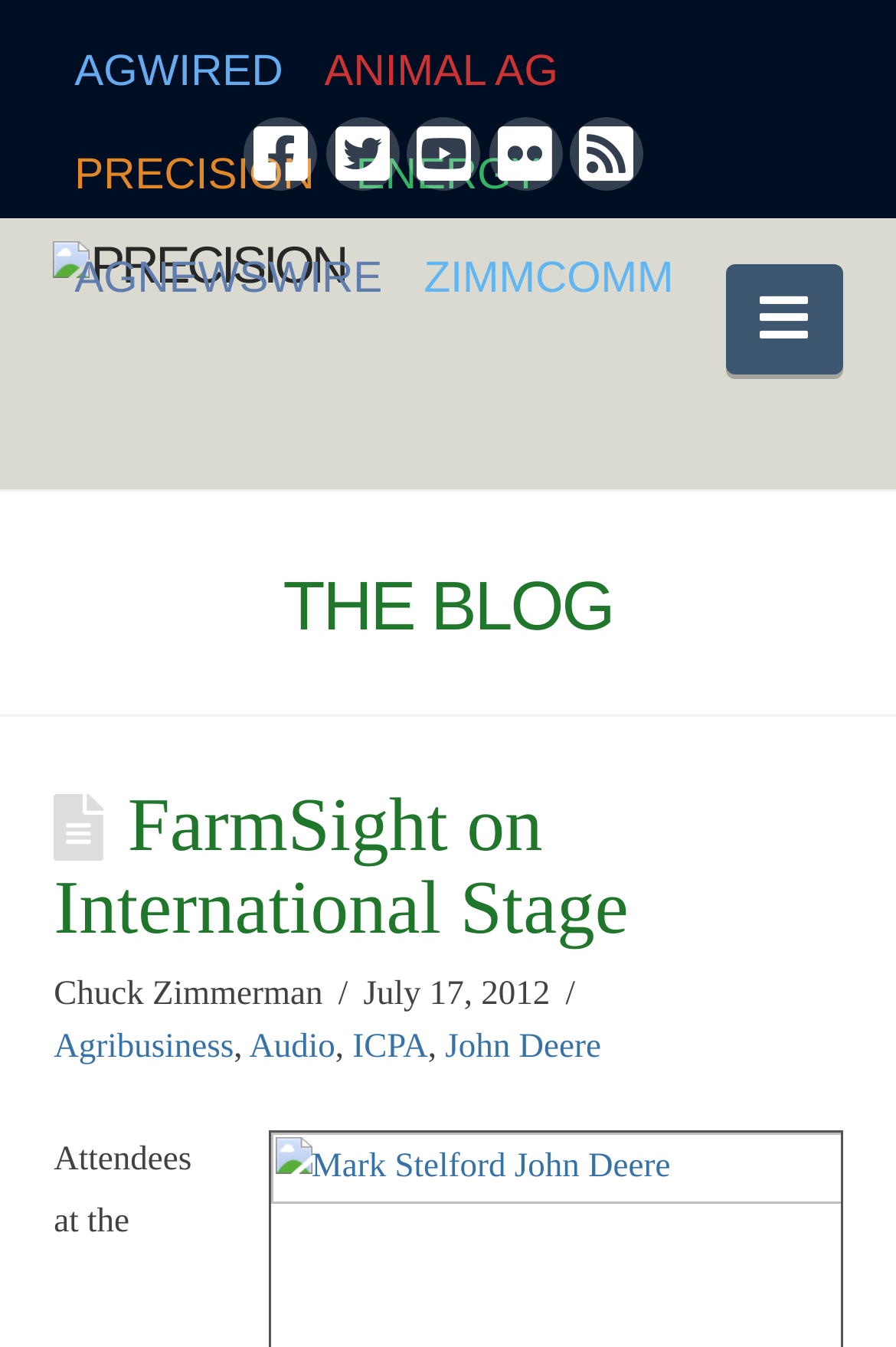Please give a succinct answer to the question in one word or phrase:
What is the name of the blog?

THE BLOG